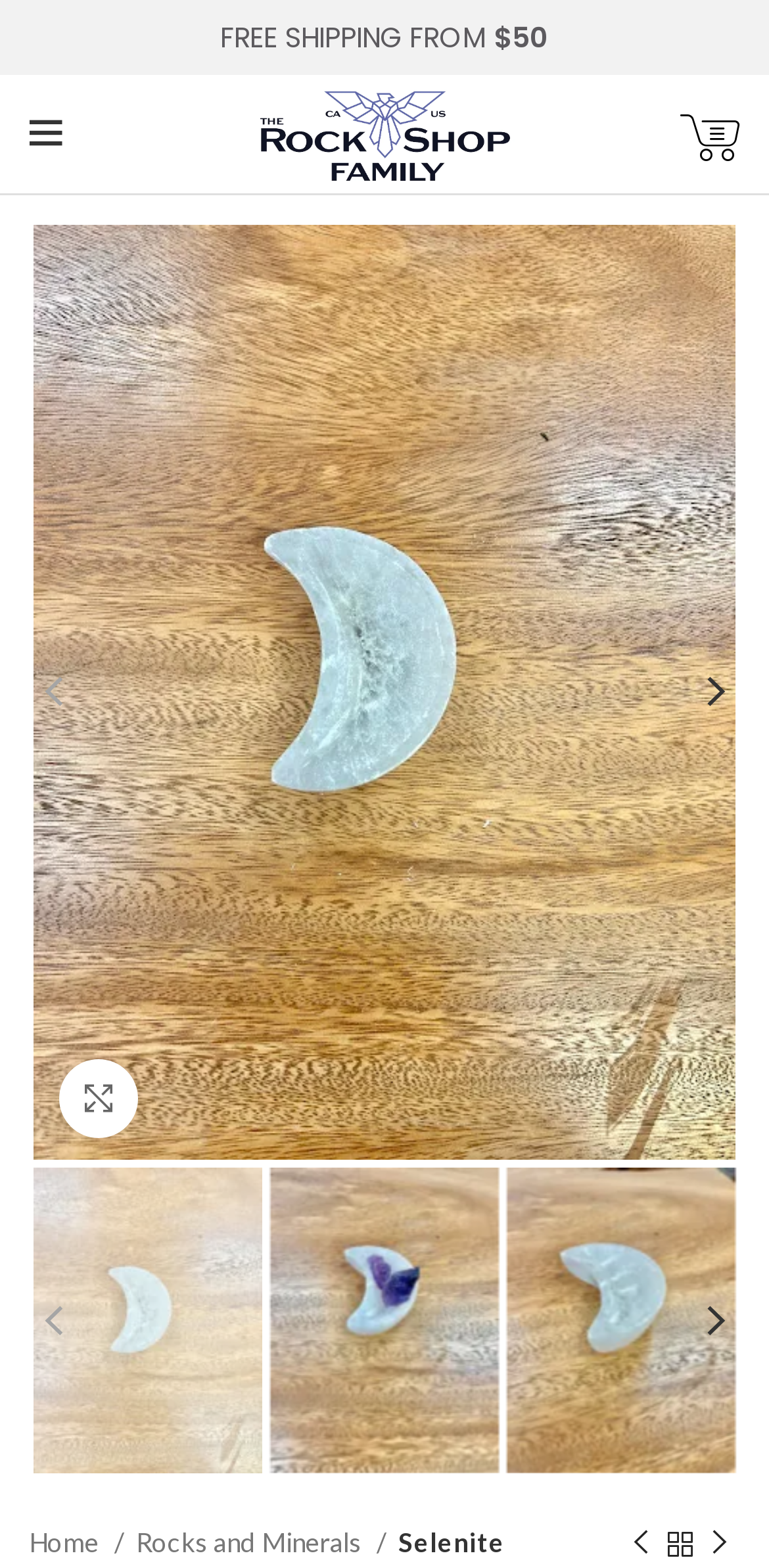What is the shape of the Selenite Moon Bowl?
Please provide a single word or phrase as the answer based on the screenshot.

Crescent